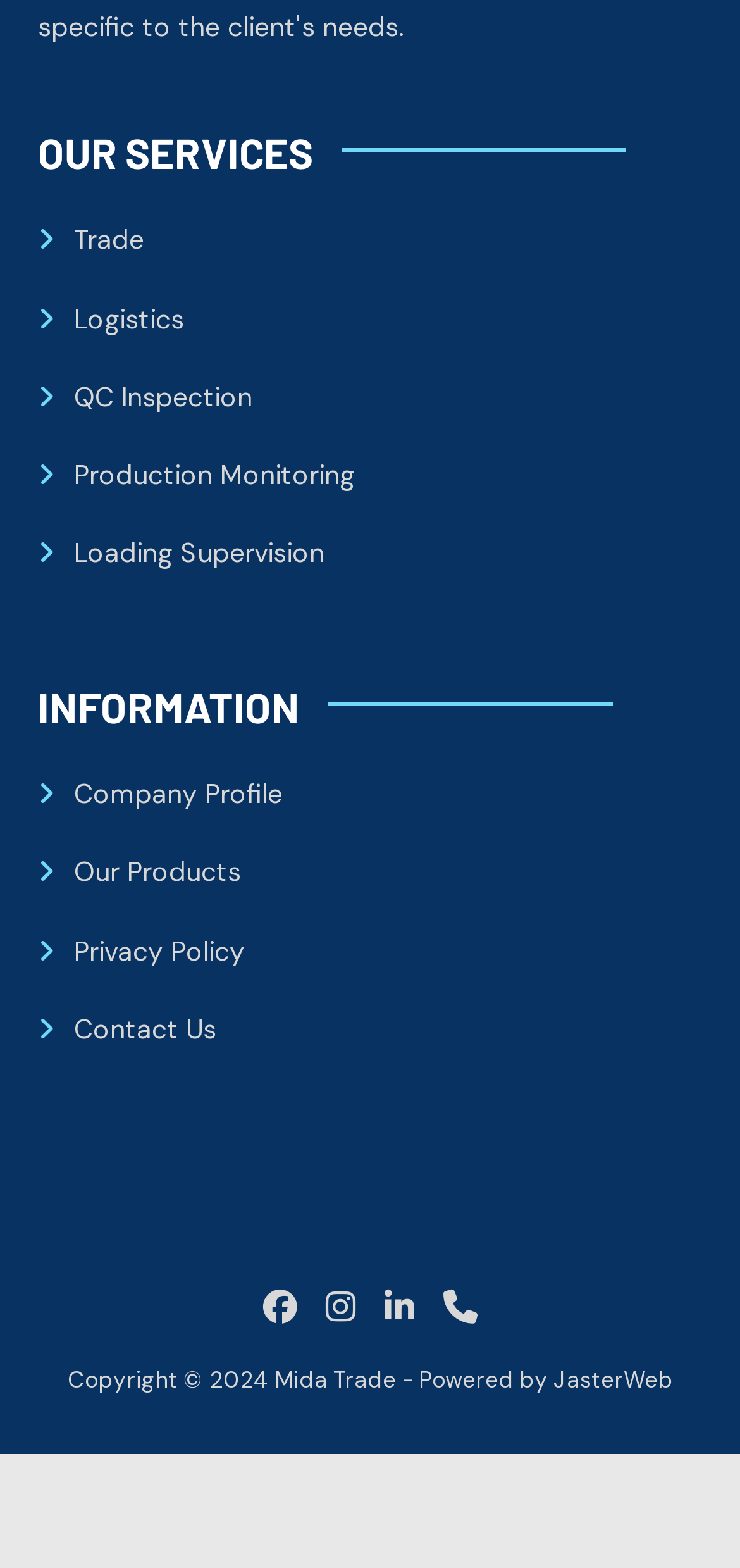Identify the bounding box for the UI element described as: "Logistics". Ensure the coordinates are four float numbers between 0 and 1, formatted as [left, top, right, bottom].

[0.051, 0.192, 0.249, 0.214]